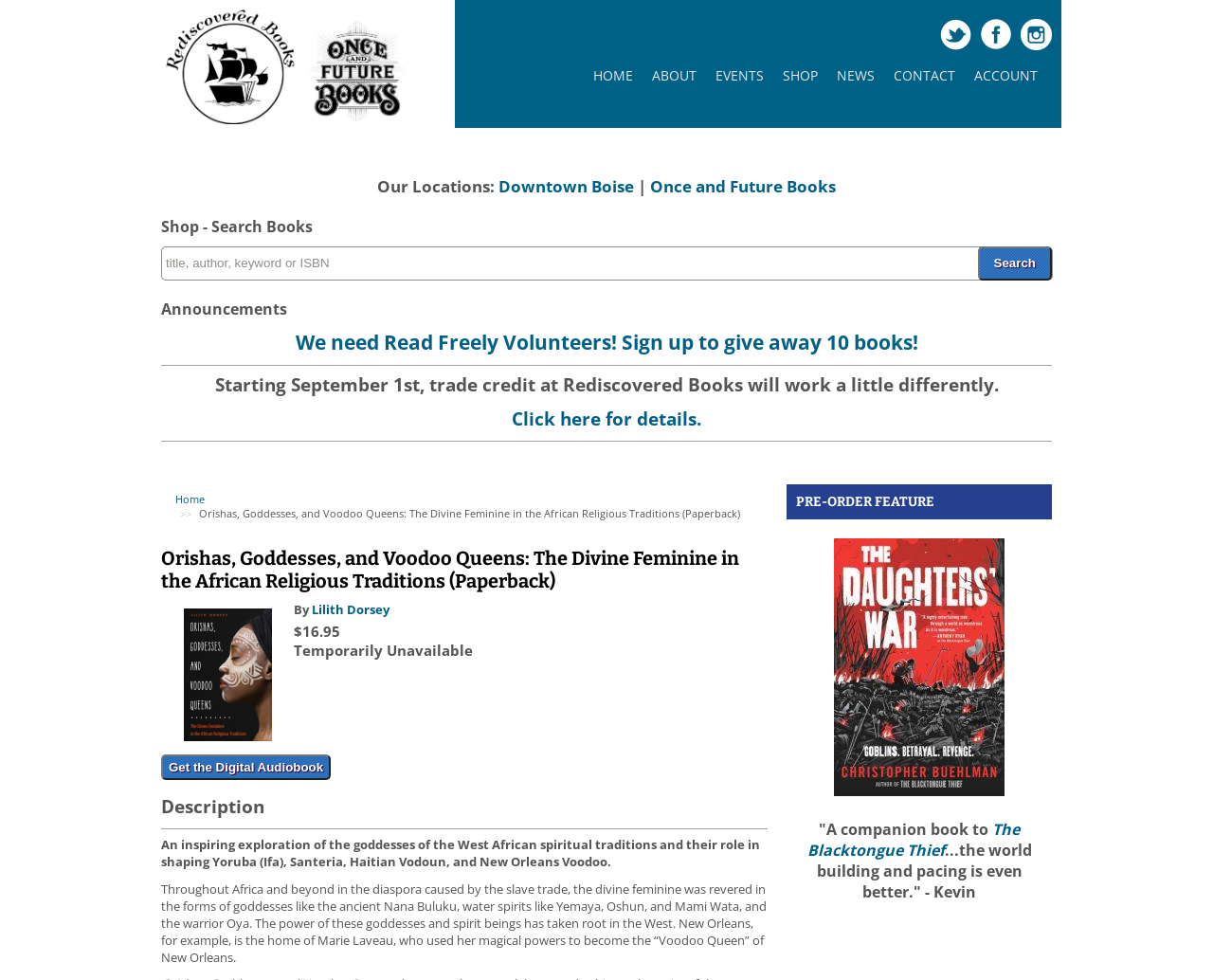Find the bounding box coordinates of the element to click in order to complete this instruction: "Read the description of the book". The bounding box coordinates must be four float numbers between 0 and 1, denoted as [left, top, right, bottom].

[0.133, 0.853, 0.627, 0.888]